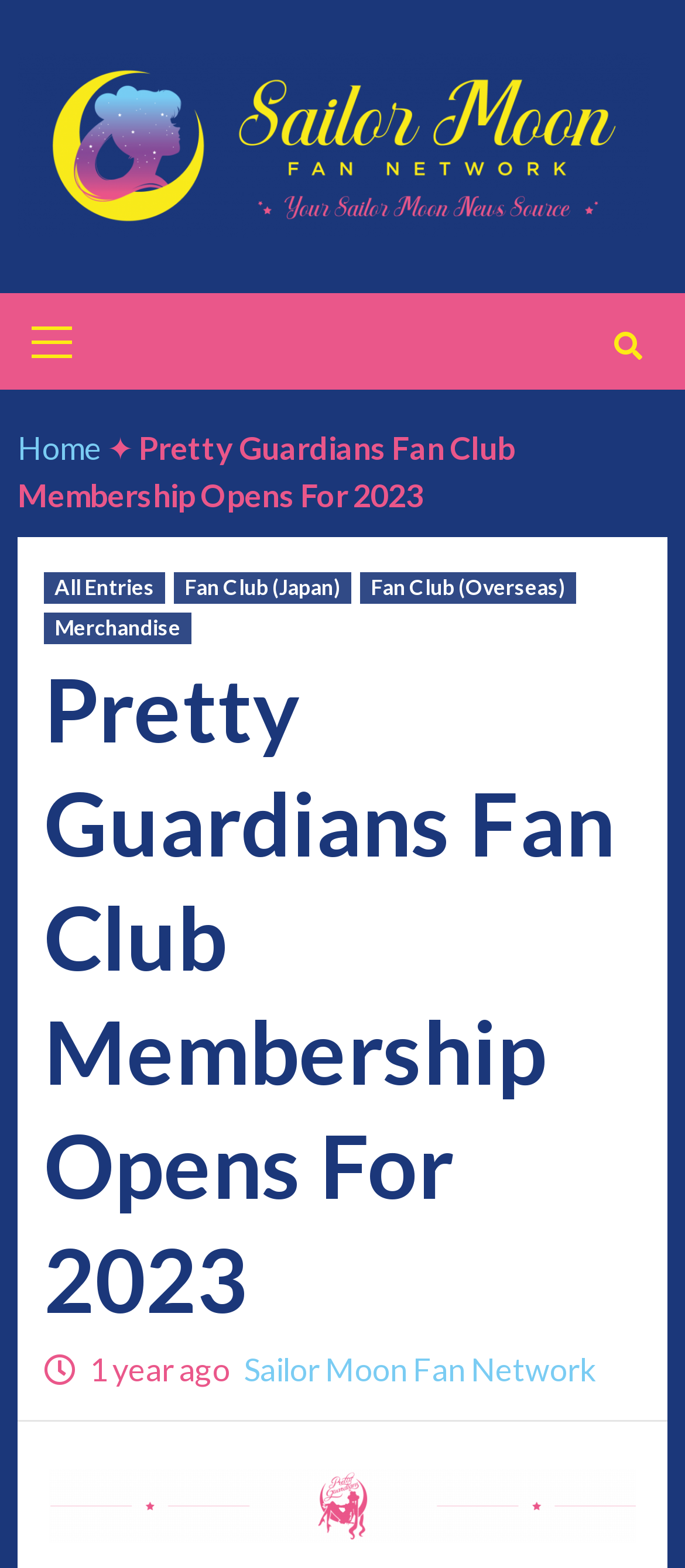Find the bounding box coordinates of the area that needs to be clicked in order to achieve the following instruction: "Check fan club for overseas". The coordinates should be specified as four float numbers between 0 and 1, i.e., [left, top, right, bottom].

[0.526, 0.365, 0.841, 0.385]